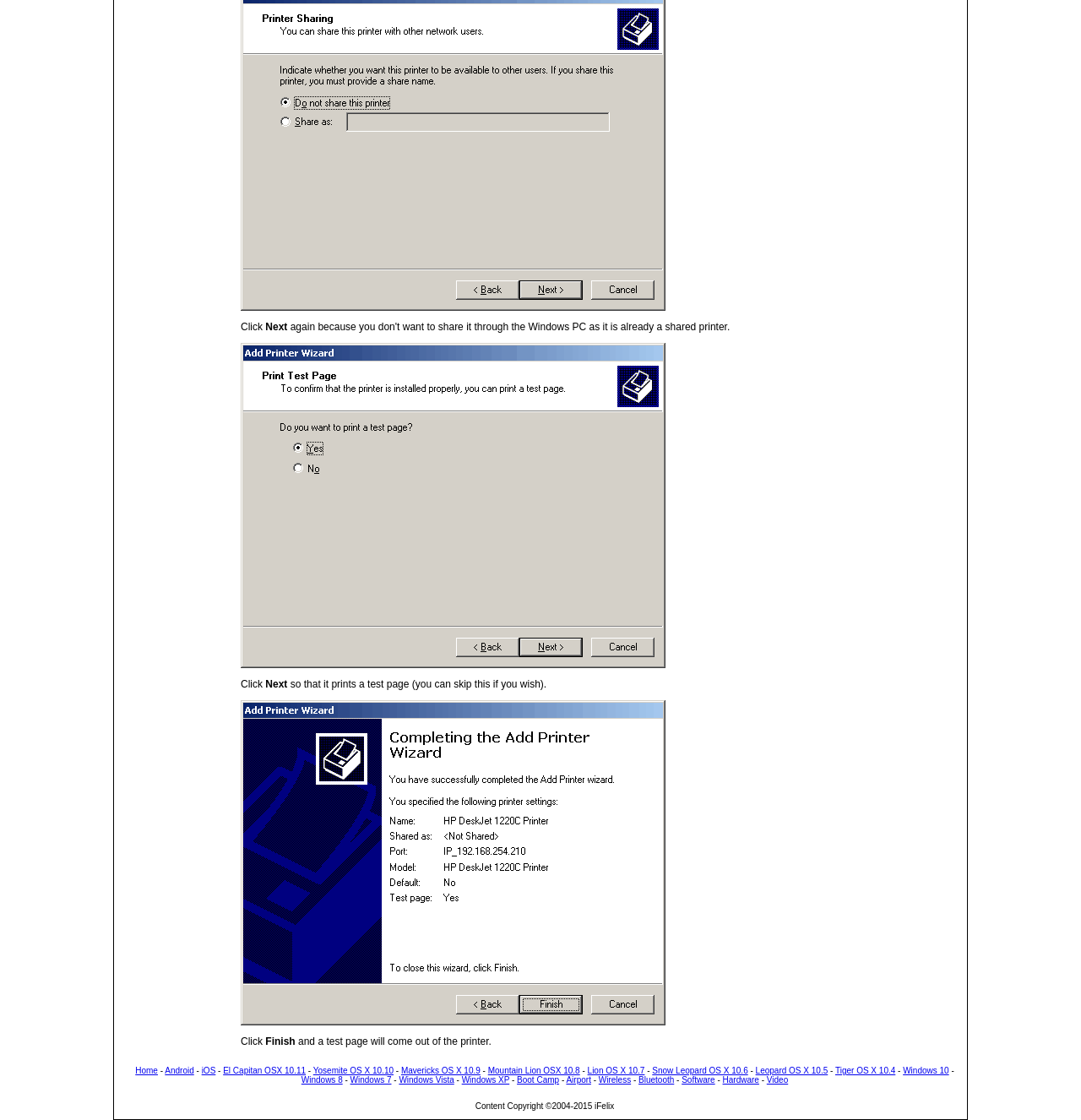Could you please study the image and provide a detailed answer to the question:
What operating systems are listed on the webpage?

The webpage lists various operating systems, including Windows 10, Windows 8, Windows 7, Windows Vista, Windows XP, OS X 10.11, OS X 10.10, OS X 10.9, OS X 10.8, OS X 10.7, and OS X 10.6.